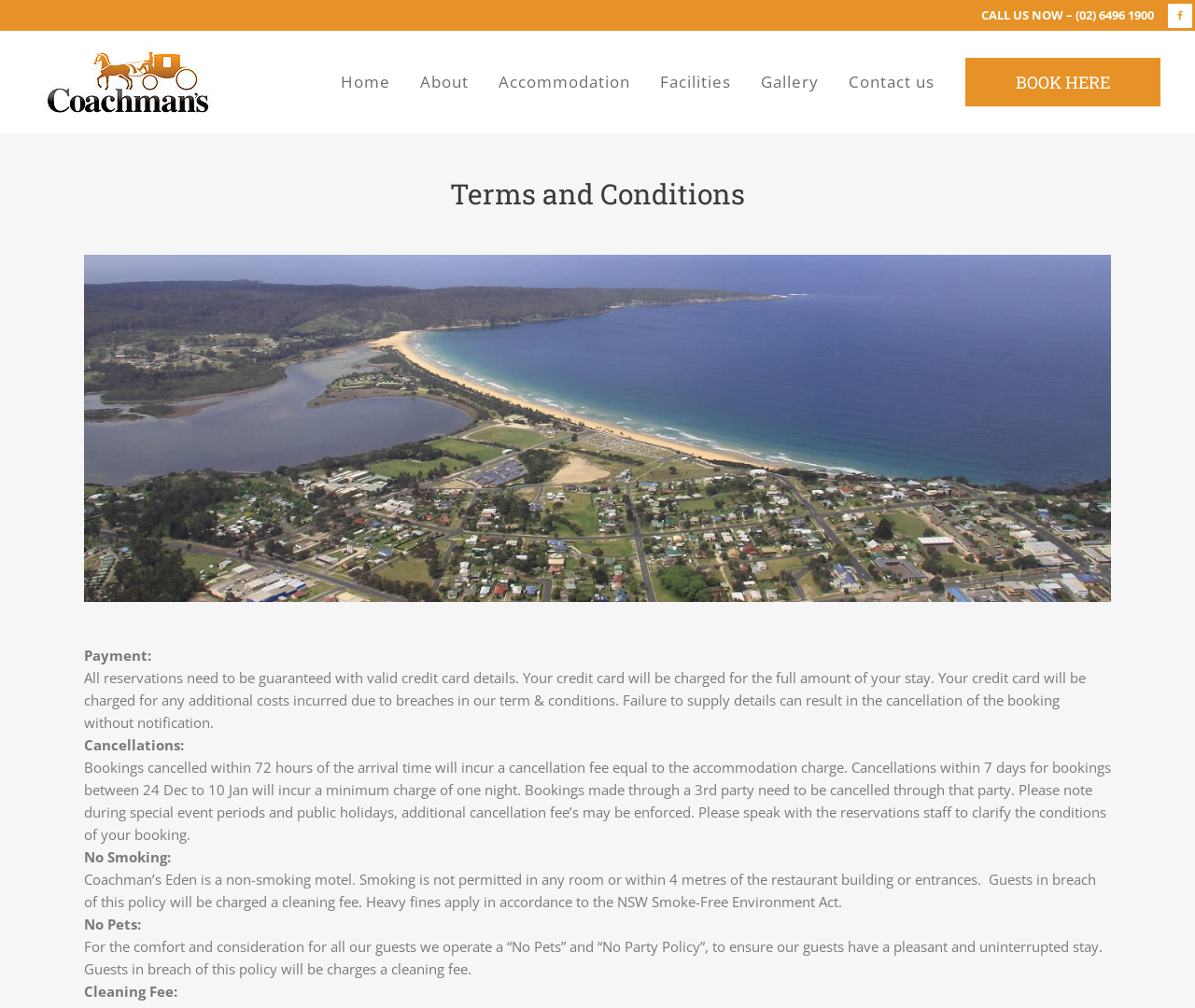Identify the primary heading of the webpage and provide its text.

Terms and Conditions